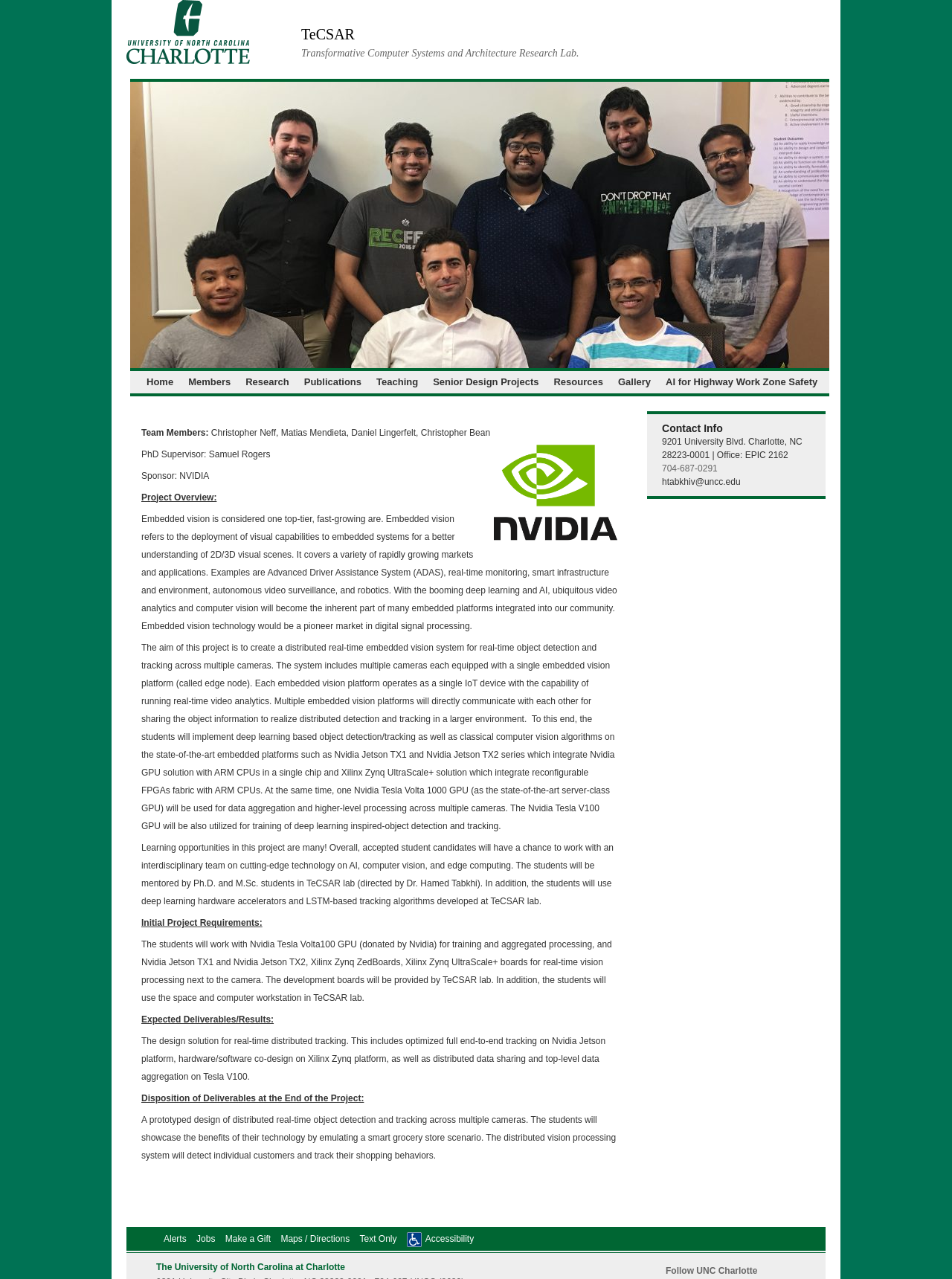What is the project about?
Please provide a comprehensive answer based on the visual information in the image.

The project is about creating a distributed real-time embedded vision system for real-time object detection and tracking across multiple cameras, as described in the static text 'The aim of this project is to create a distributed real-time embedded vision system...'